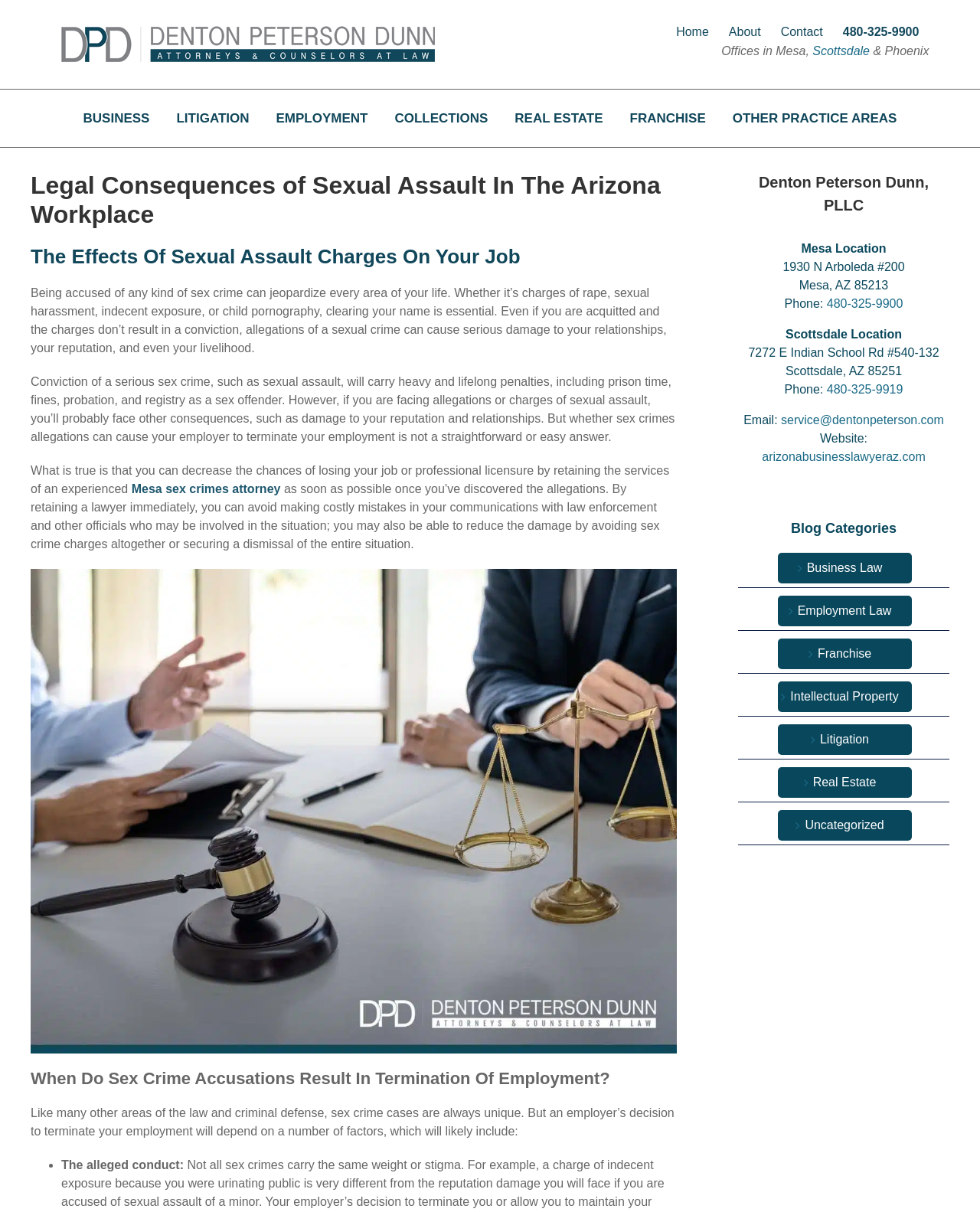Please determine the bounding box coordinates, formatted as (top-left x, top-left y, bottom-right x, bottom-right y), with all values as floating point numbers between 0 and 1. Identify the bounding box of the region described as: Mesa sex crimes attorney

[0.134, 0.398, 0.286, 0.409]